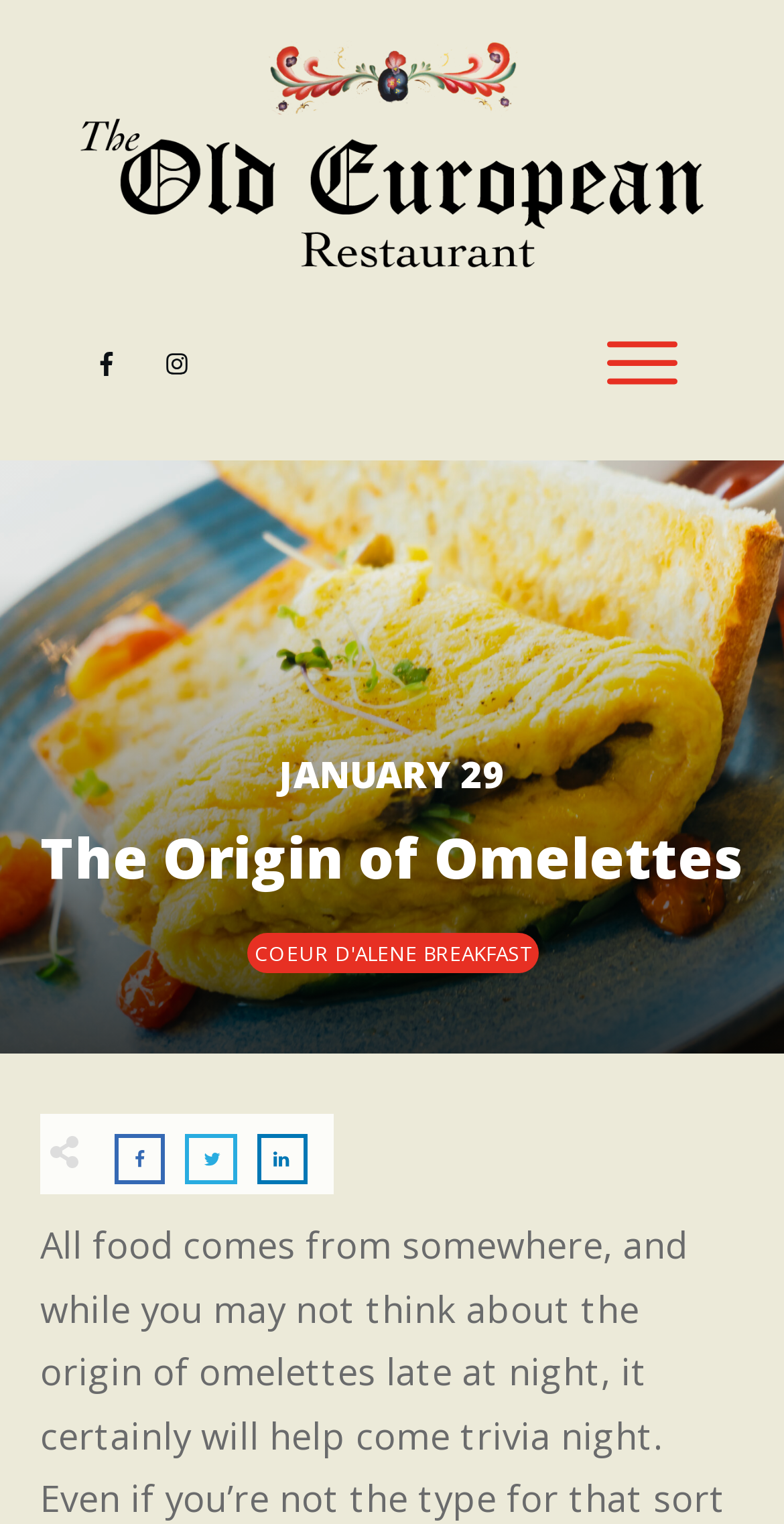How many images are on this webpage?
Look at the image and respond with a single word or a short phrase.

11